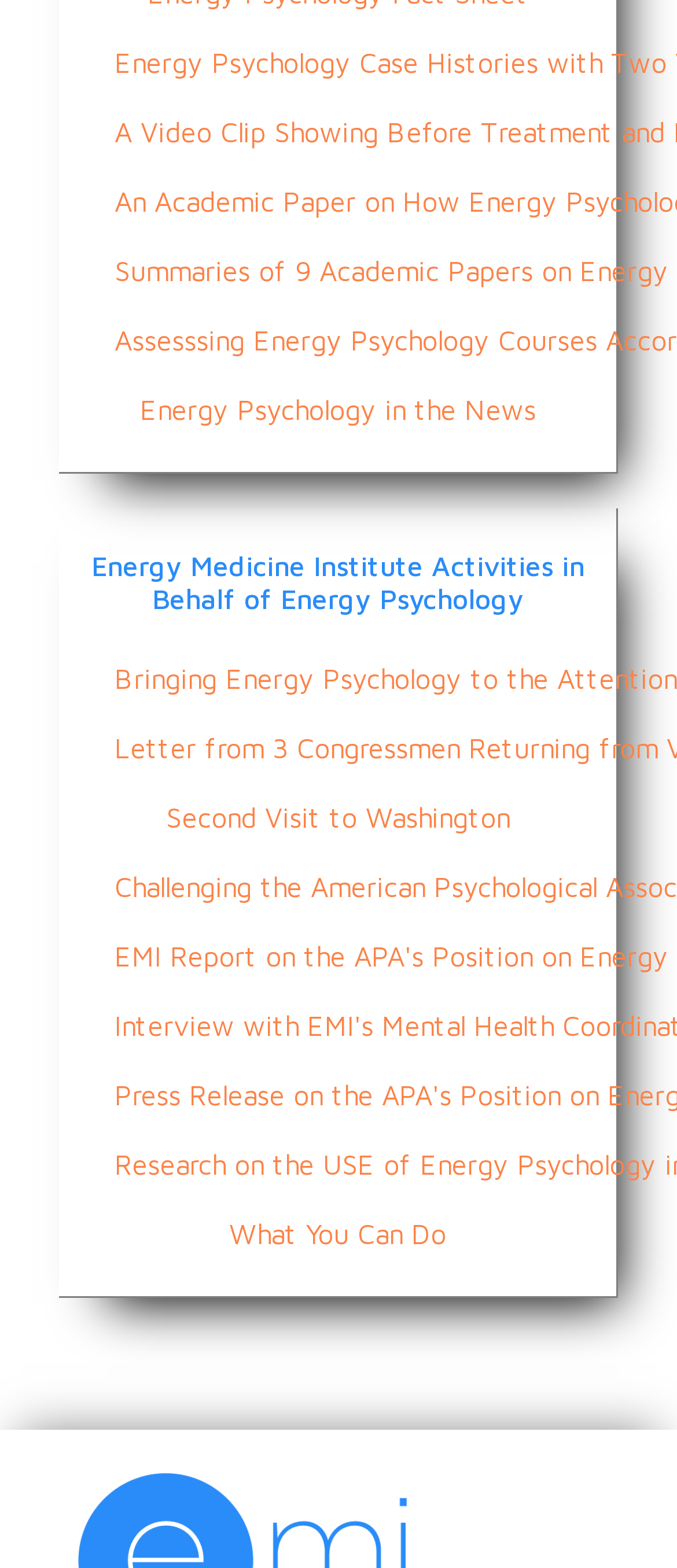Please identify the bounding box coordinates of the region to click in order to complete the given instruction: "Read an academic paper on how energy psychology works". The coordinates should be four float numbers between 0 and 1, i.e., [left, top, right, bottom].

[0.128, 0.106, 0.869, 0.15]